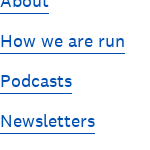What is the organization's goal for consumers?
Using the screenshot, give a one-word or short phrase answer.

To stay informed and make educated choices